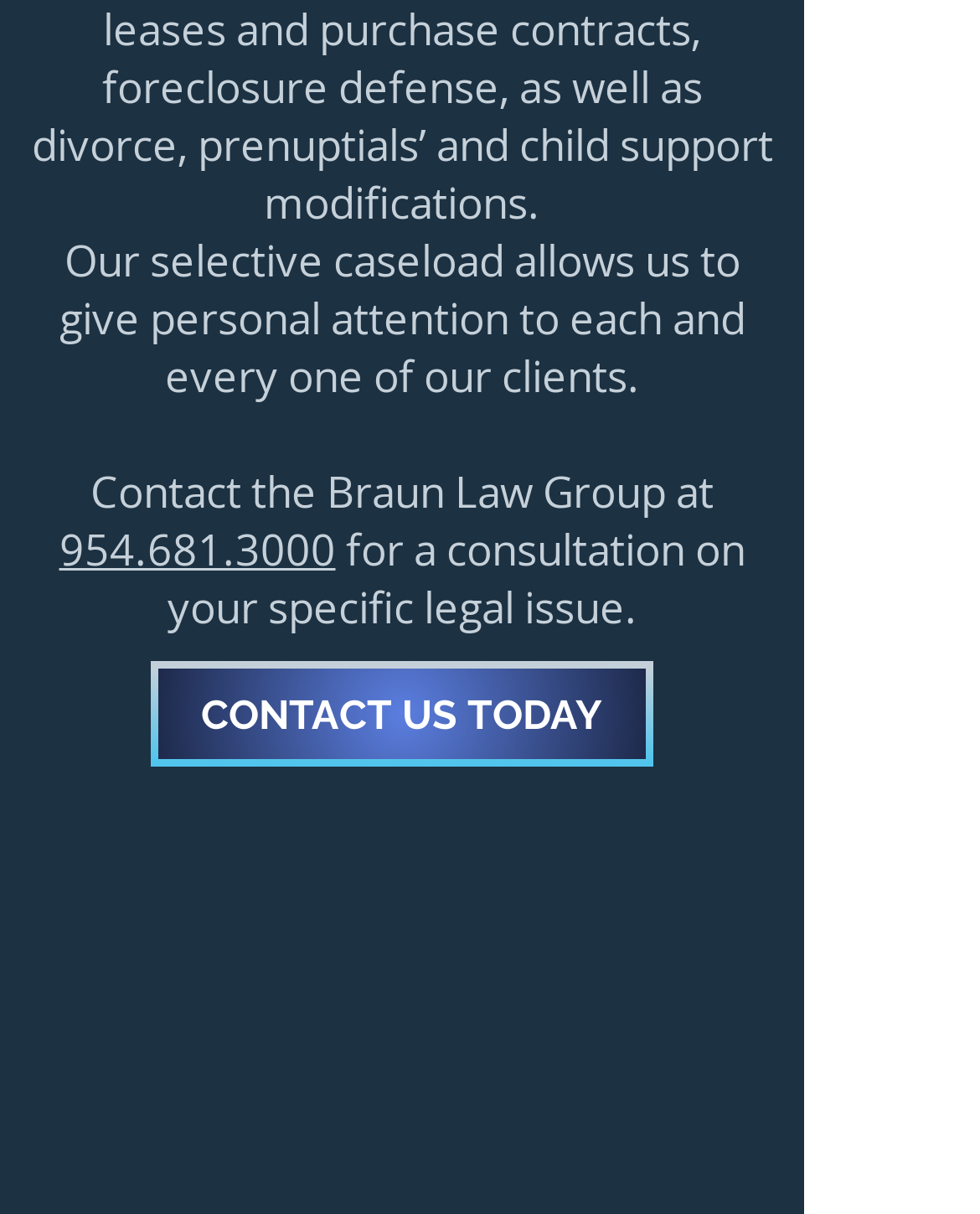How many social media platforms are listed in the Social Bar?
Using the information presented in the image, please offer a detailed response to the question.

I counted the number of links in the Social Bar list, which are 'Instagram' and 'LinkedIn', so there are 2 social media platforms listed.